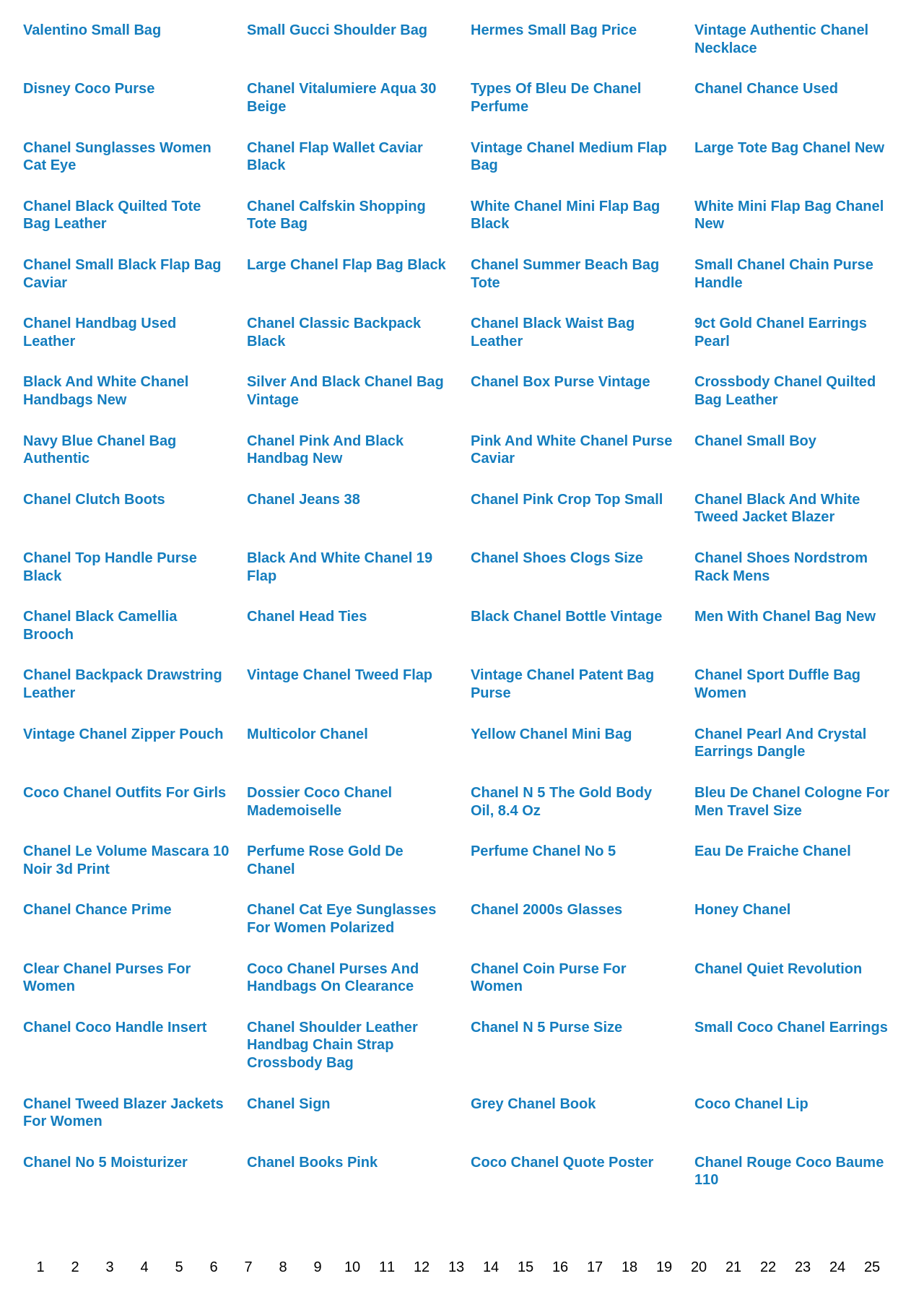Locate the bounding box coordinates of the clickable region to complete the following instruction: "read more about Boosting renewable fuel content at the pumps."

None